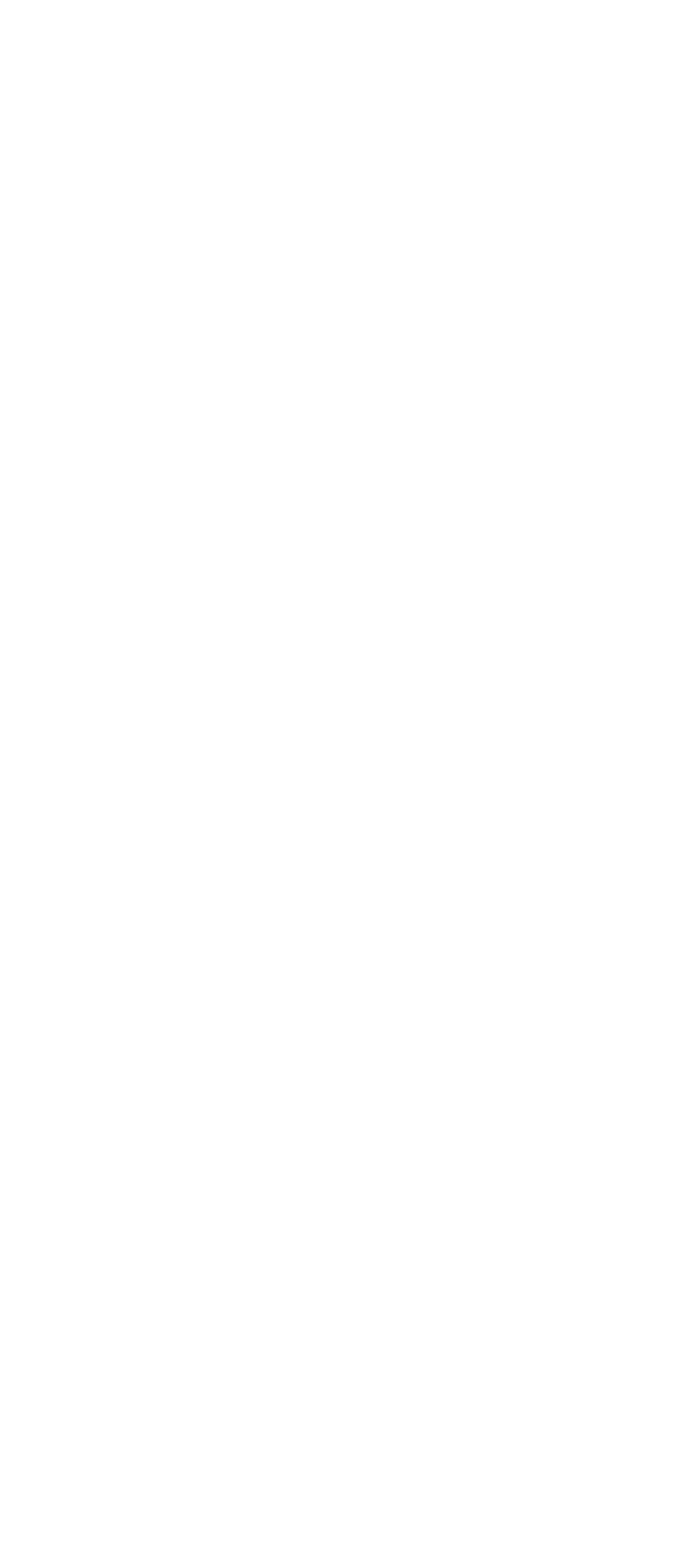What is the function of the 'Go to top' link?
Using the picture, provide a one-word or short phrase answer.

Go back to top of page